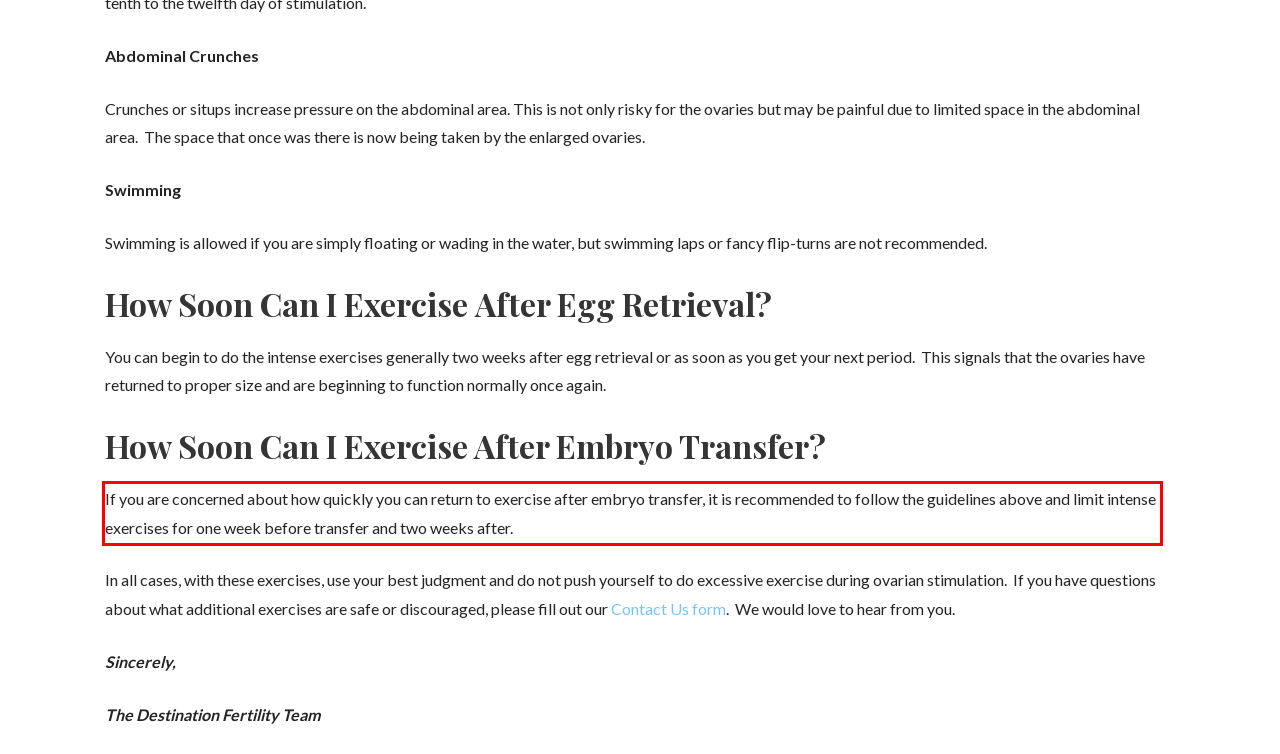You are presented with a screenshot containing a red rectangle. Extract the text found inside this red bounding box.

If you are concerned about how quickly you can return to exercise after embryo transfer, it is recommended to follow the guidelines above and limit intense exercises for one week before transfer and two weeks after.